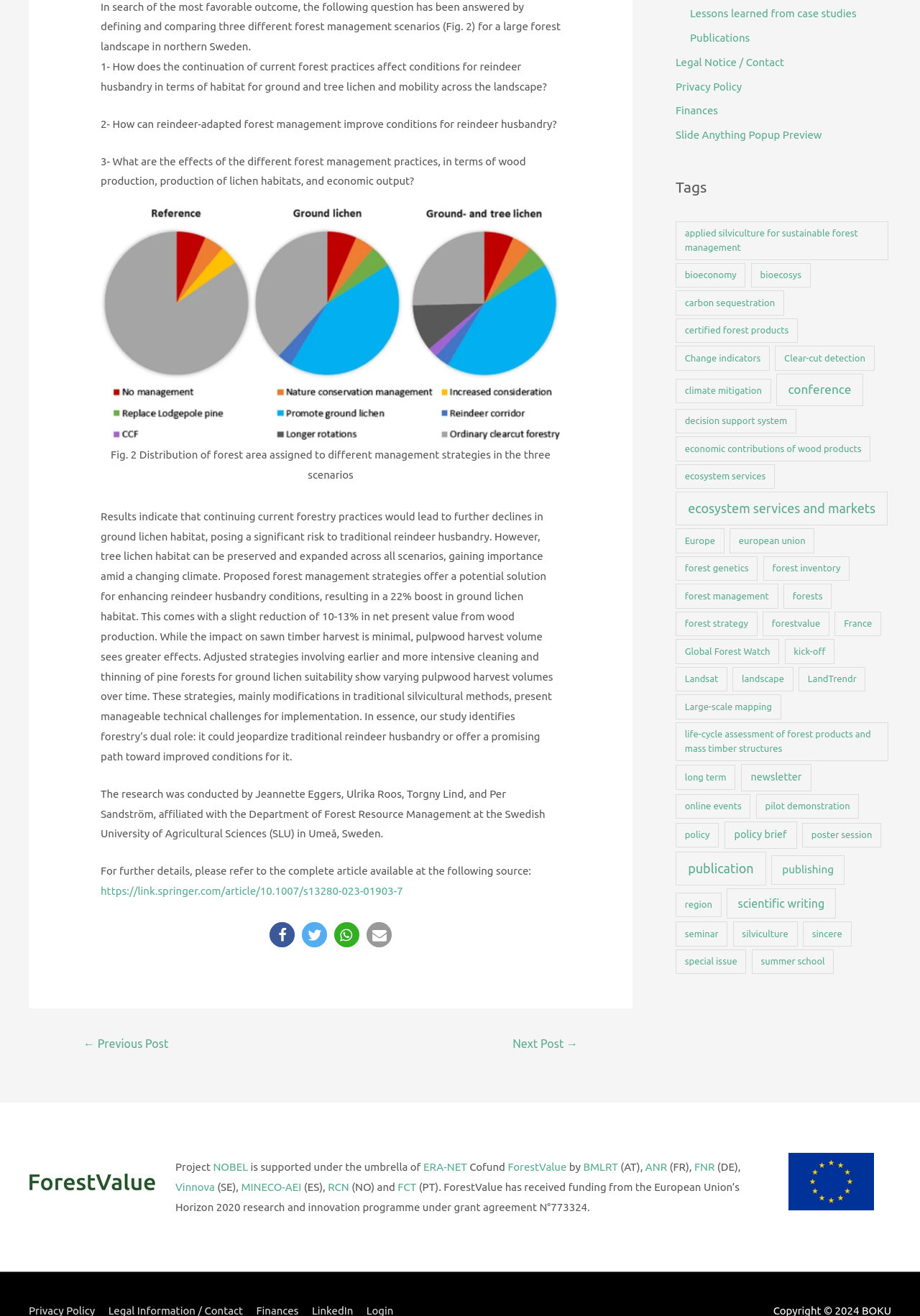Refer to the image and provide an in-depth answer to the question:
How many links are provided for further reading?

There is one link provided at the end of the text, which directs to the complete article available at the following source.